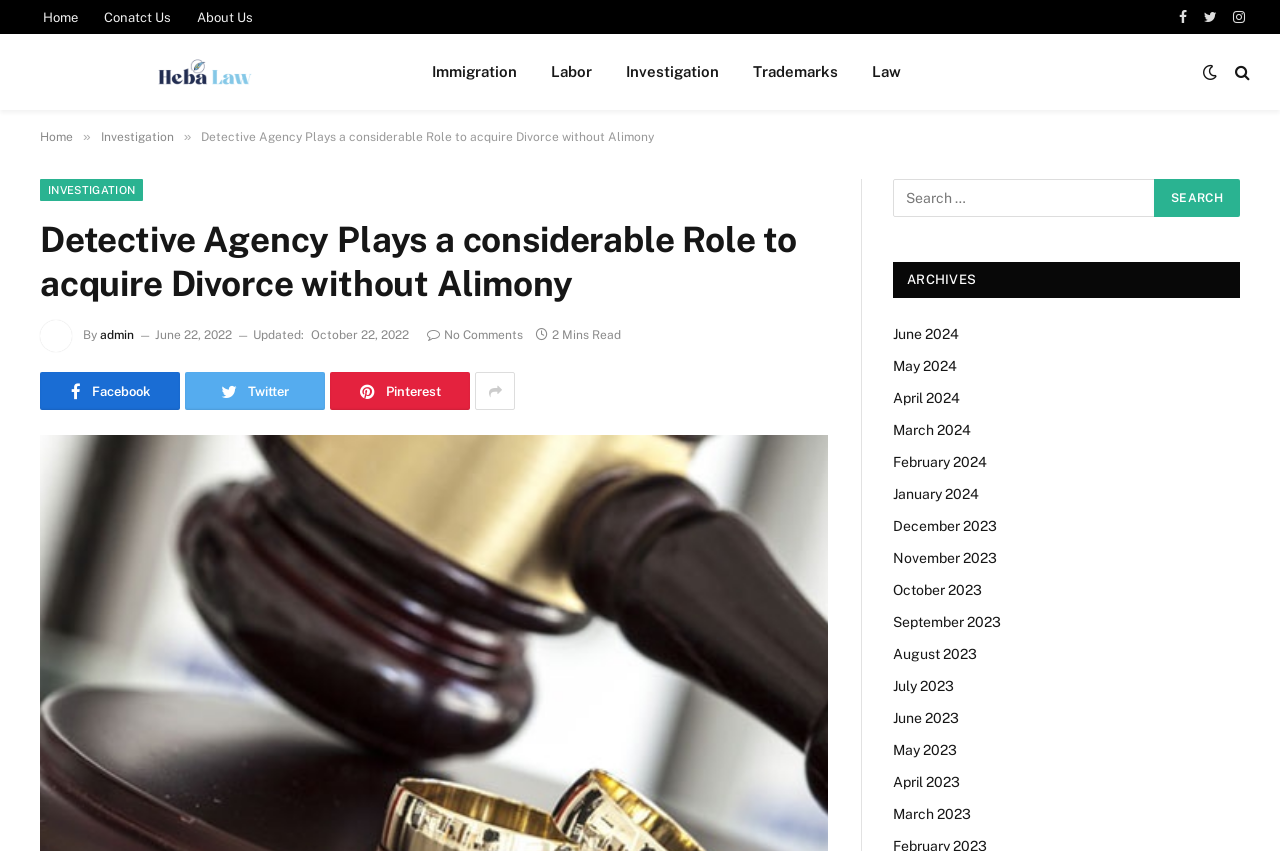Please give a succinct answer to the question in one word or phrase:
What is the name of the law firm?

Heba Law